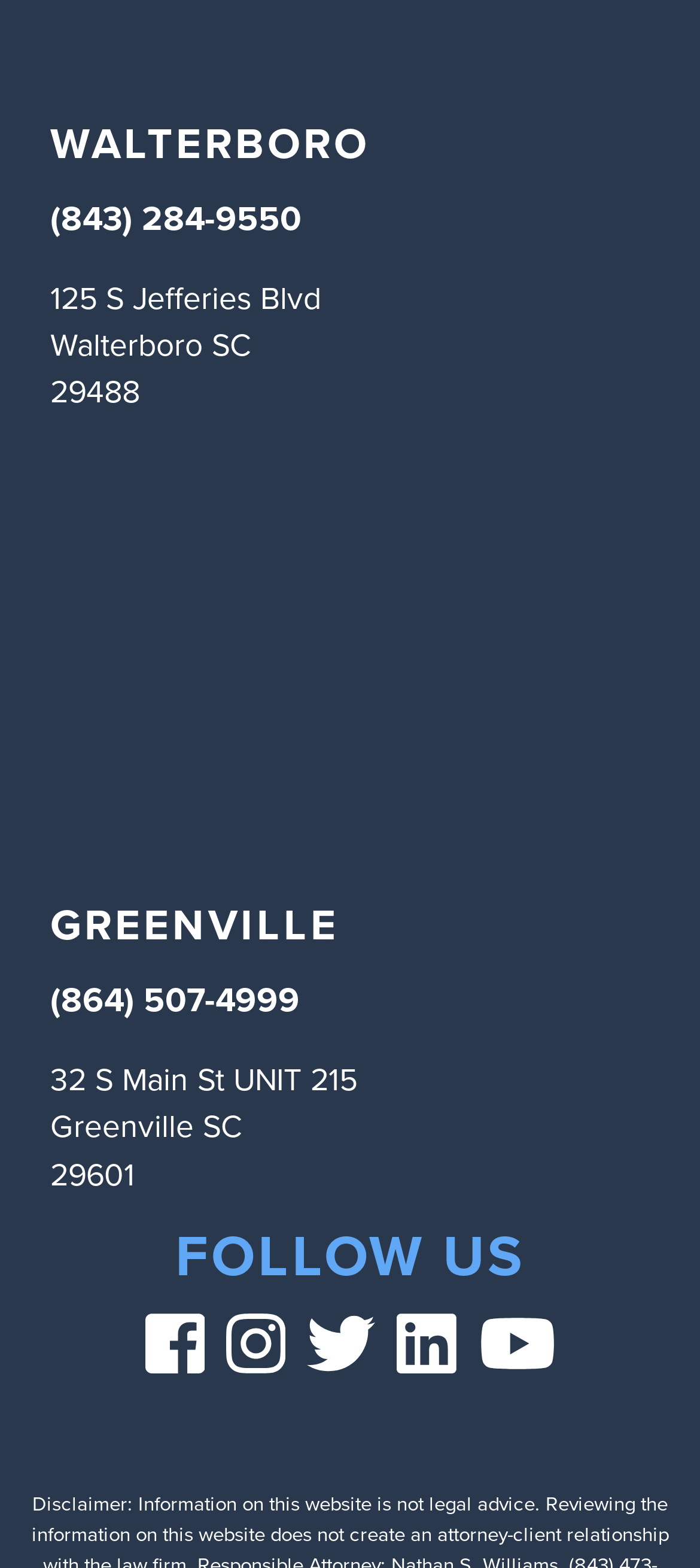How many locations are listed?
Give a single word or phrase as your answer by examining the image.

2